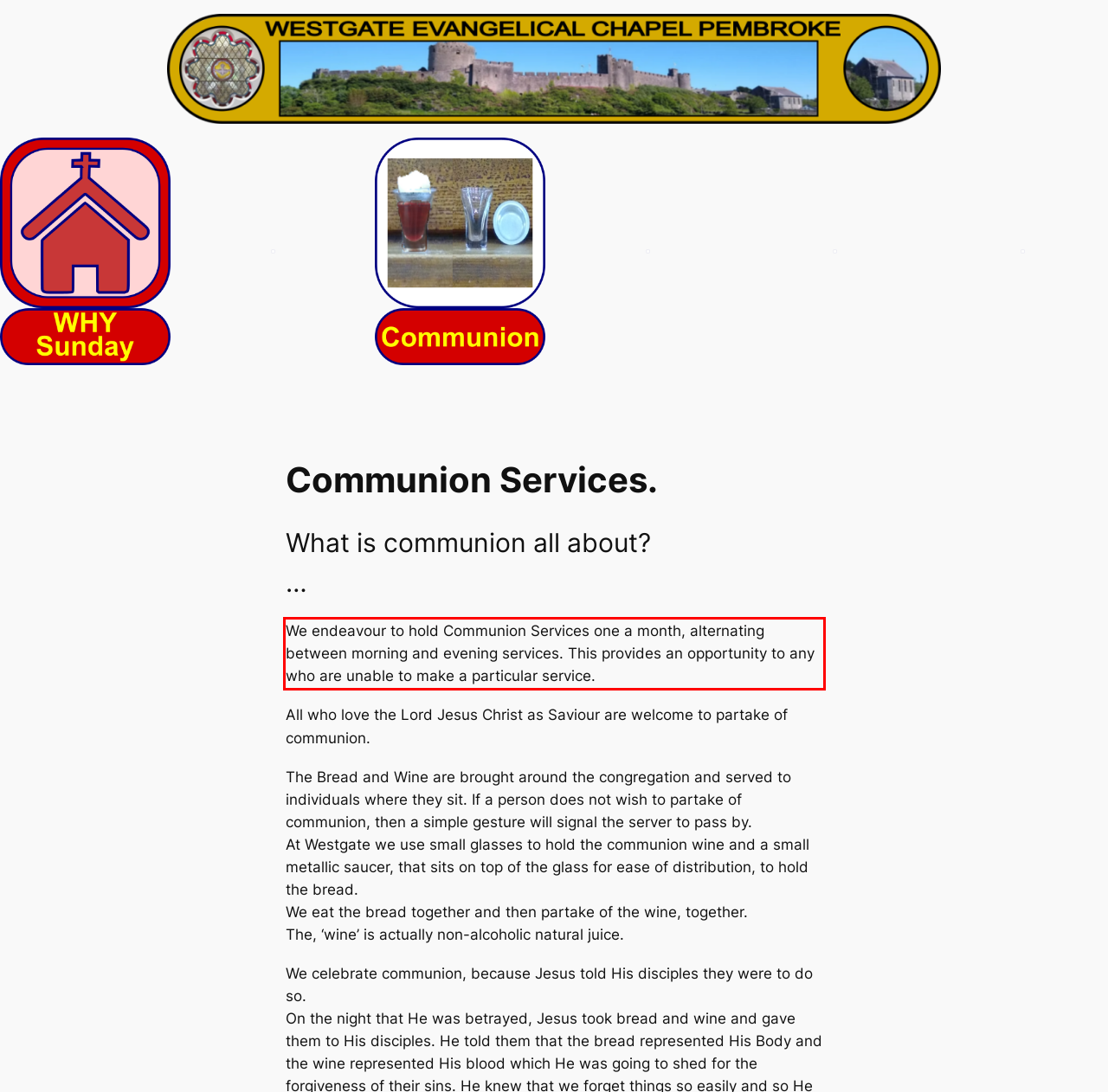Given the screenshot of the webpage, identify the red bounding box, and recognize the text content inside that red bounding box.

We endeavour to hold Communion Services one a month, alternating between morning and evening services. This provides an opportunity to any who are unable to make a particular service.